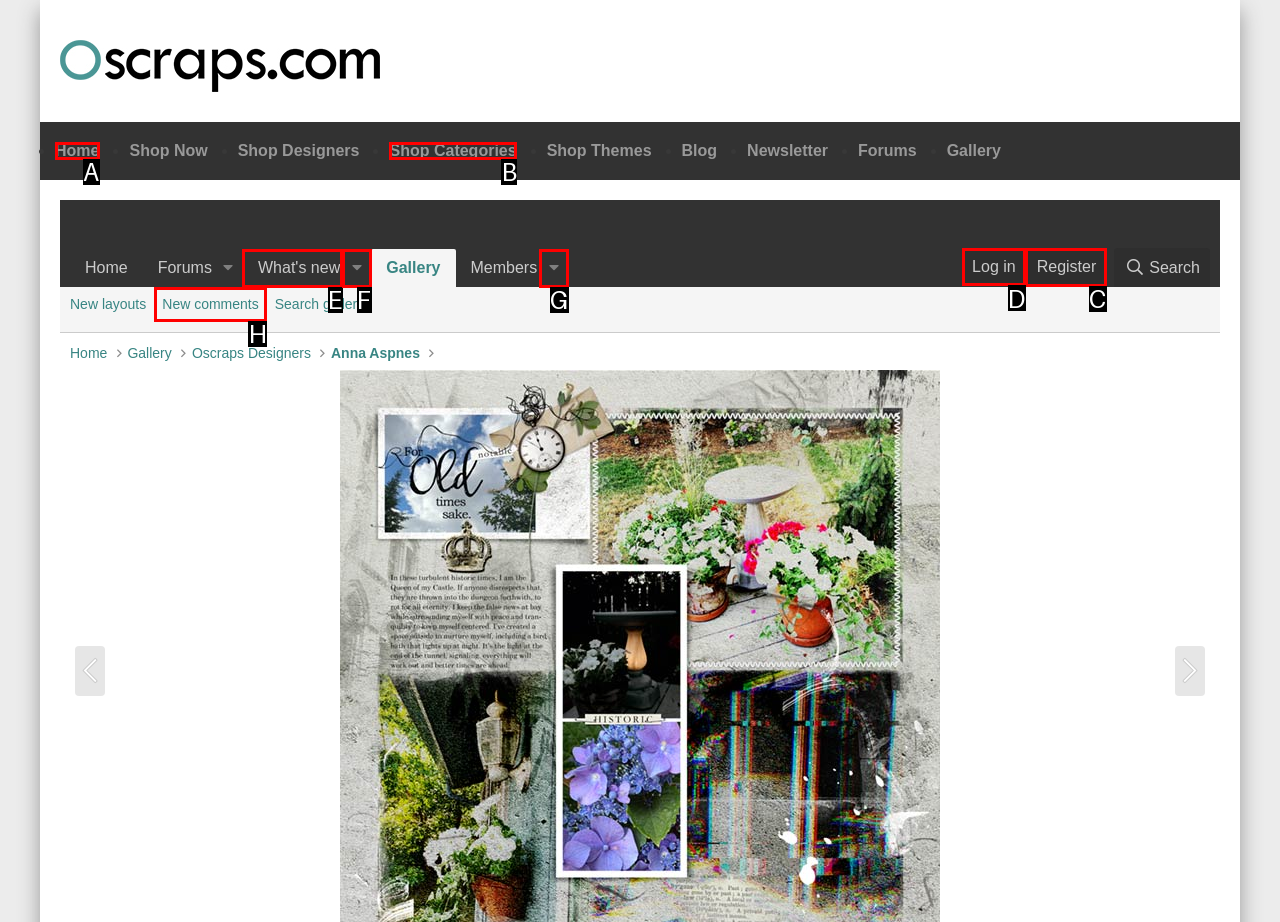Select the option I need to click to accomplish this task: Log in to the website
Provide the letter of the selected choice from the given options.

D